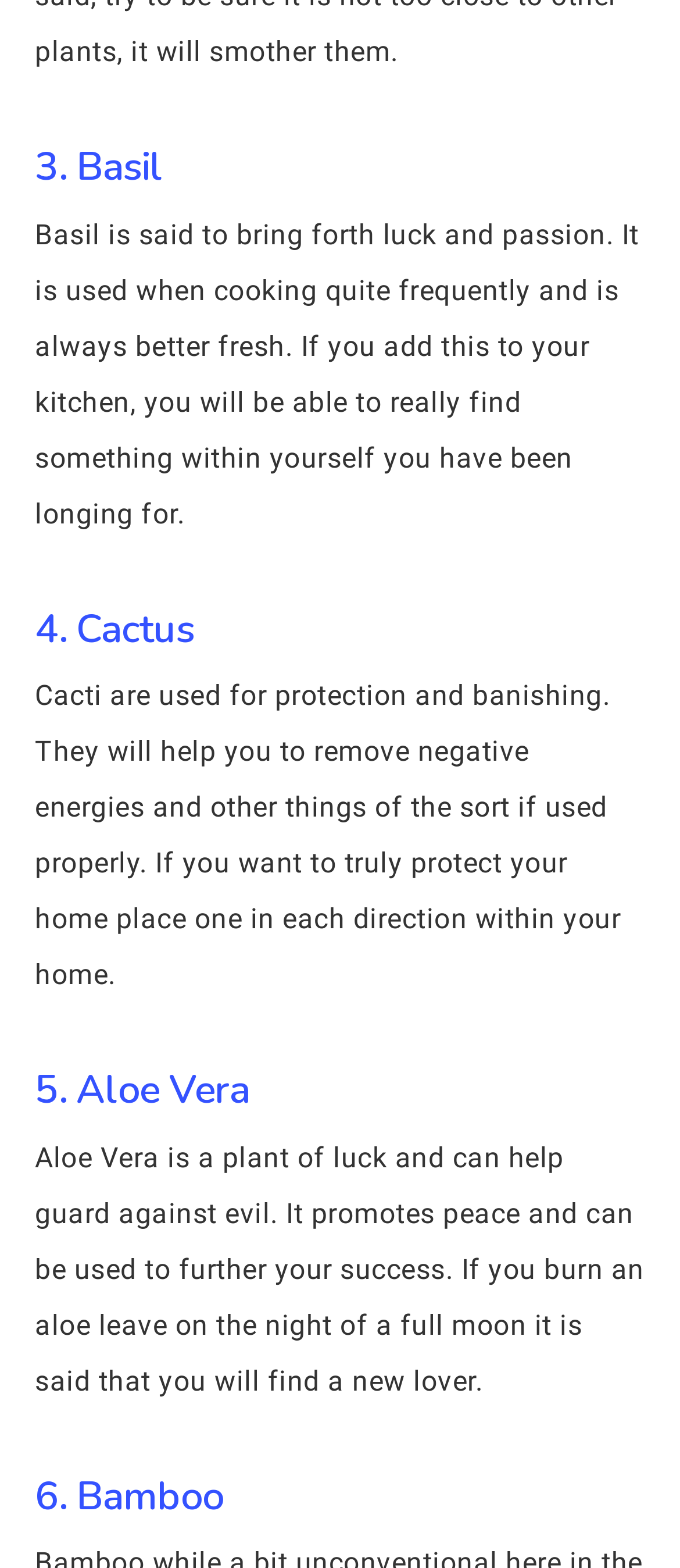Identify the bounding box for the UI element specified in this description: "3. Basil". The coordinates must be four float numbers between 0 and 1, formatted as [left, top, right, bottom].

[0.051, 0.072, 0.238, 0.106]